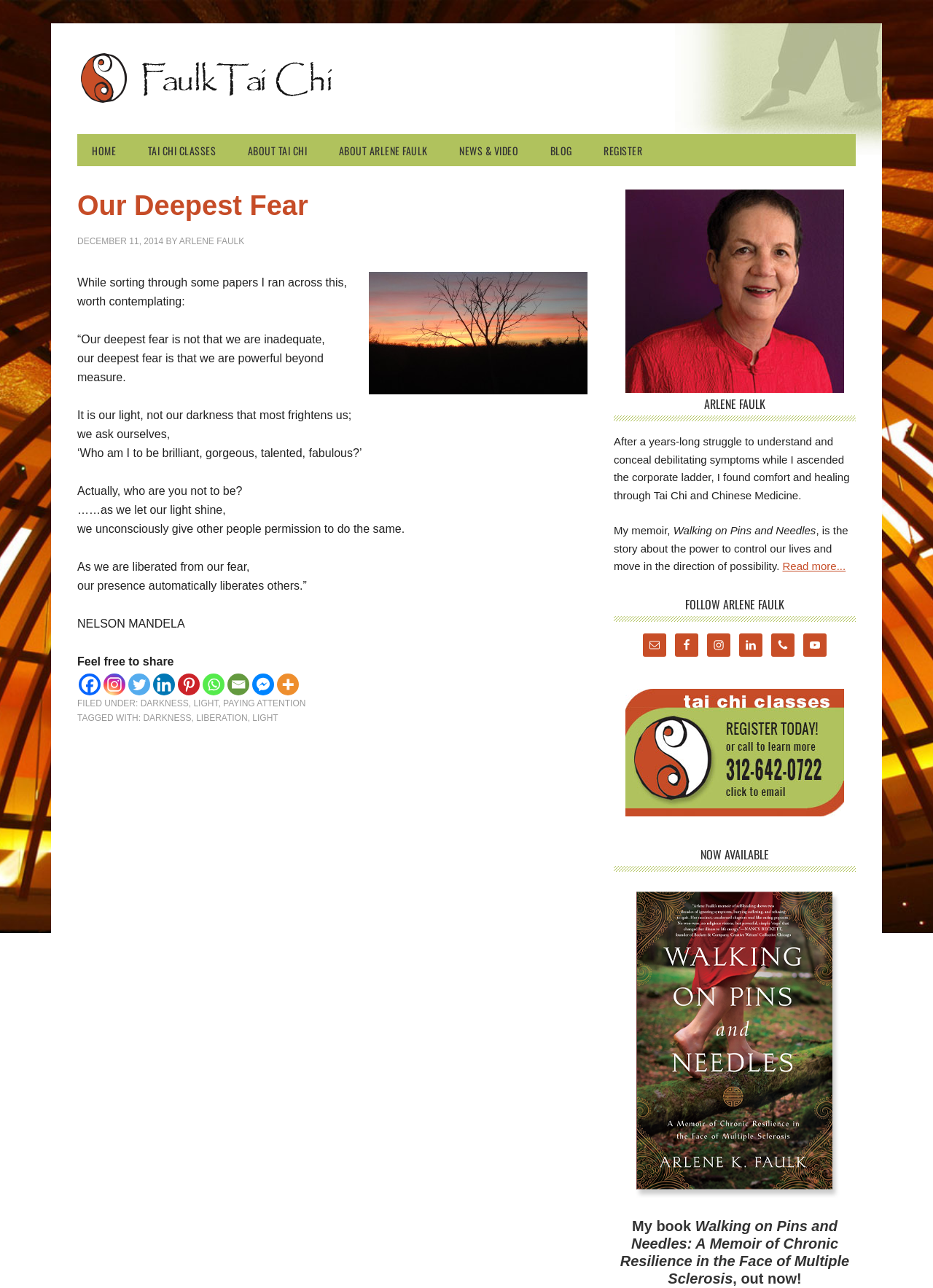Find the bounding box coordinates for the HTML element described as: "parent_node: NOW AVAILABLE title="NOW AVAILABLE"". The coordinates should consist of four float values between 0 and 1, i.e., [left, top, right, bottom].

[0.658, 0.686, 0.917, 0.939]